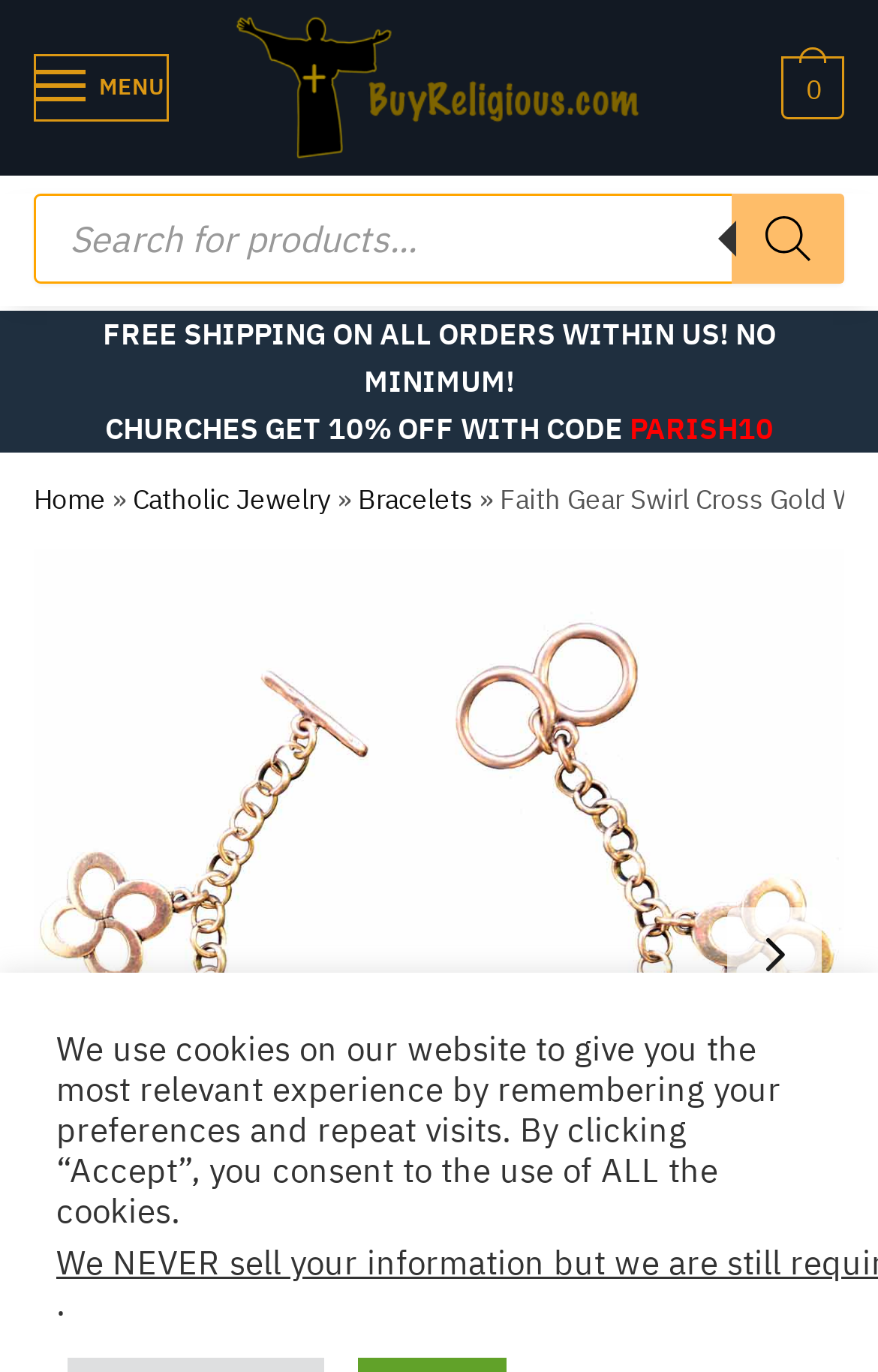What is the navigation menu button labeled?
Look at the image and answer the question with a single word or phrase.

Menu